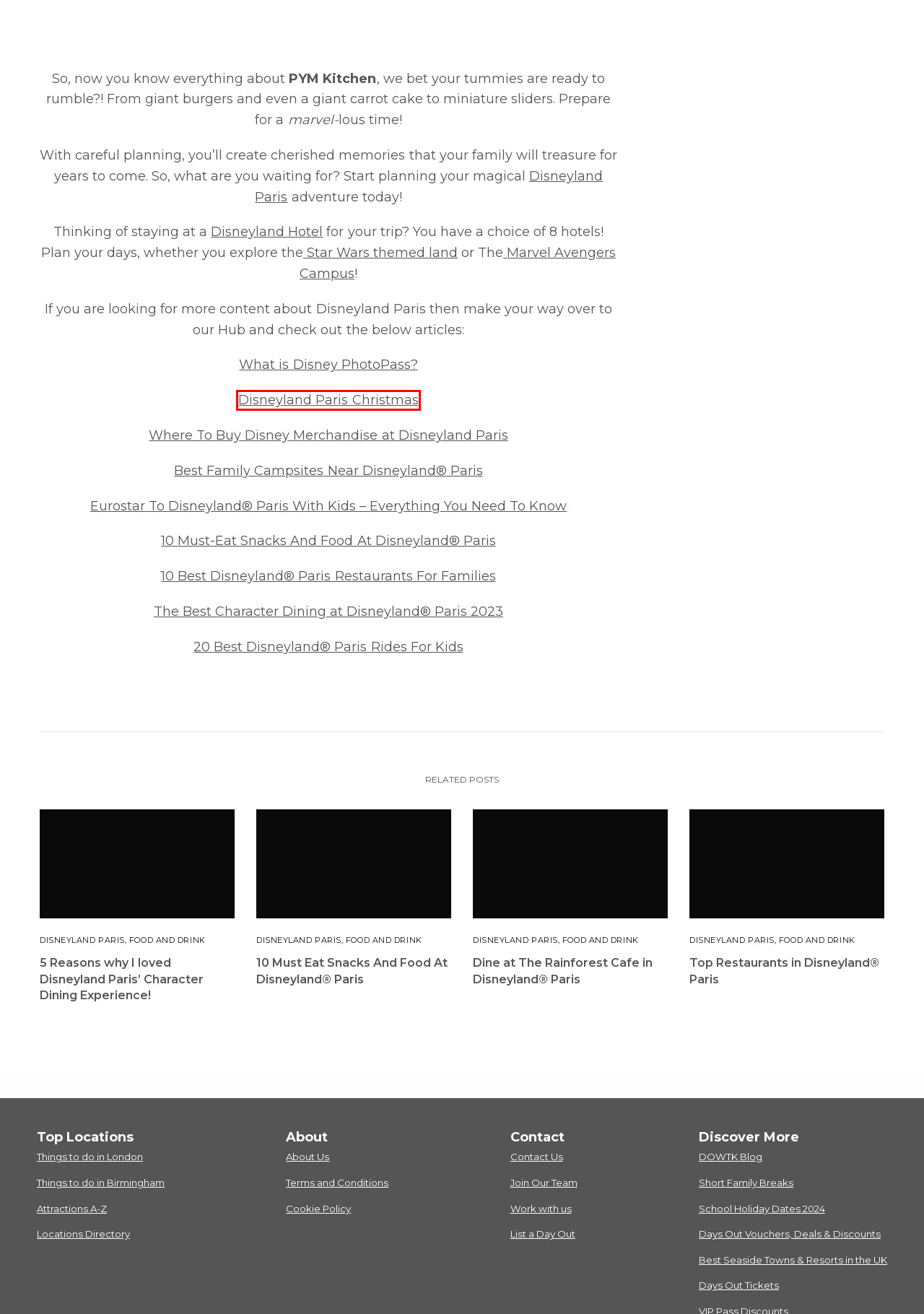Given a screenshot of a webpage with a red bounding box around a UI element, please identify the most appropriate webpage description that matches the new webpage after you click on the element. Here are the candidates:
A. 20 Best Disneyland® Paris Rides For Kids | DOWTK
B. Best Disneyland® Paris Hotels For Kids (2023 Guide) | DOWTK
C. Birmingham Attraction Tickets | Day Out With The Kids
D. Everything You Need To Know About Disneyland® Paris Christmas | DOWTK
E. 5 Reasons why I loved Disneyland Paris' Character Dining Experience! | DOWTK
F. Dine at The Rainforest Cafe in Disneyland® Paris | DOWTK
G. Top Restaurants in Disneyland® Paris | Day Out With The Kids
H. The Best Character Dining at Disneyland® Paris 2024 | Day Out With The Kids

D